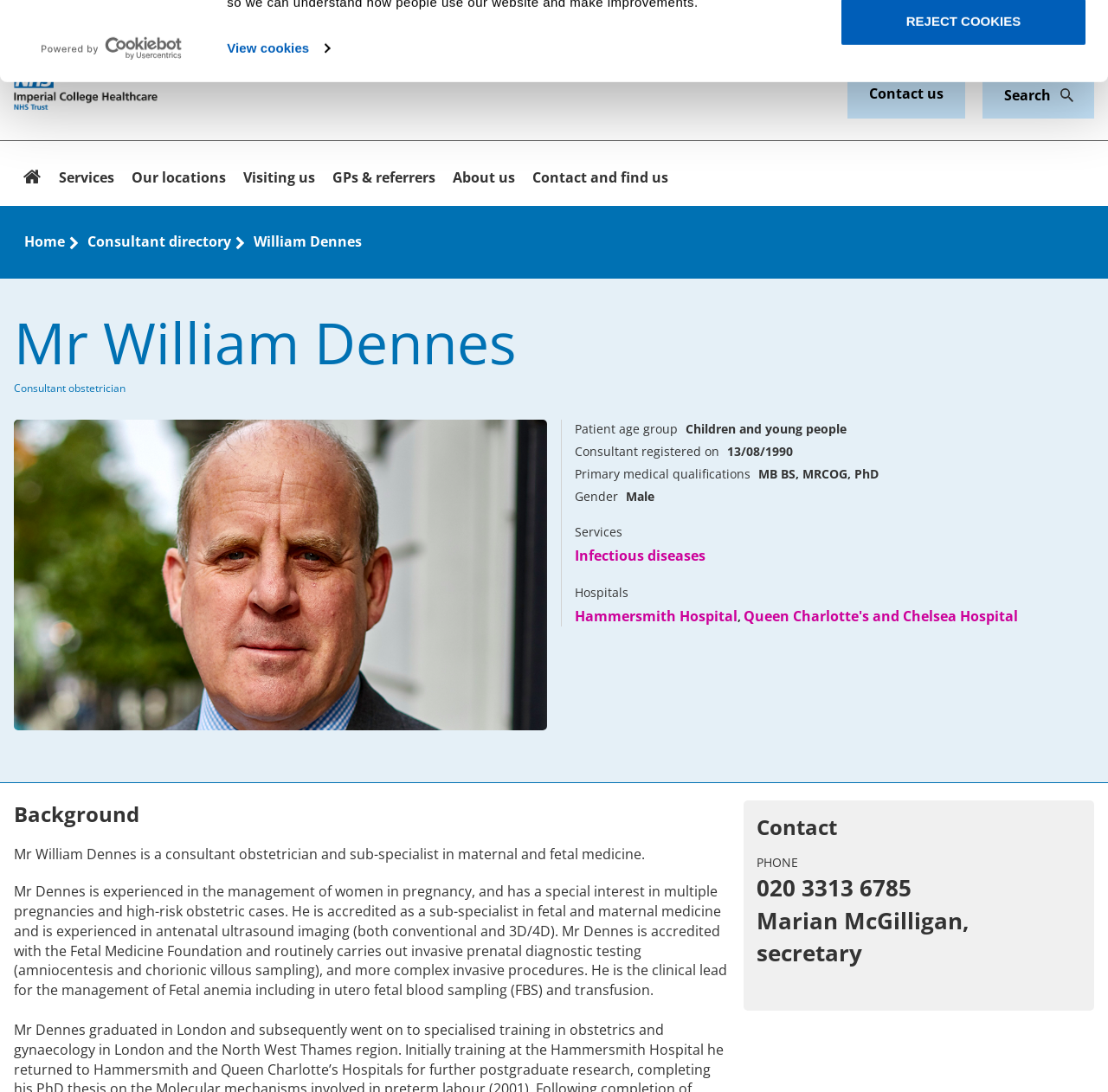Please give the bounding box coordinates of the area that should be clicked to fulfill the following instruction: "Learn more about Infectious diseases". The coordinates should be in the format of four float numbers from 0 to 1, i.e., [left, top, right, bottom].

[0.519, 0.499, 0.637, 0.518]